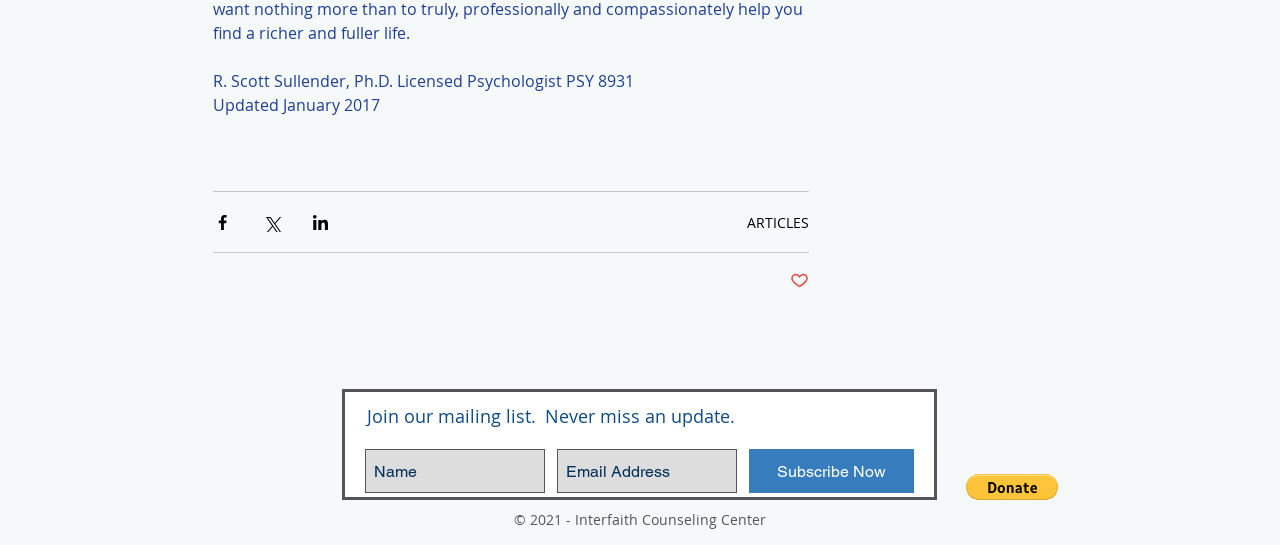Based on the element description: "aria-label="Name" name="name" placeholder="Name"", identify the bounding box coordinates for this UI element. The coordinates must be four float numbers between 0 and 1, listed as [left, top, right, bottom].

[0.285, 0.824, 0.426, 0.905]